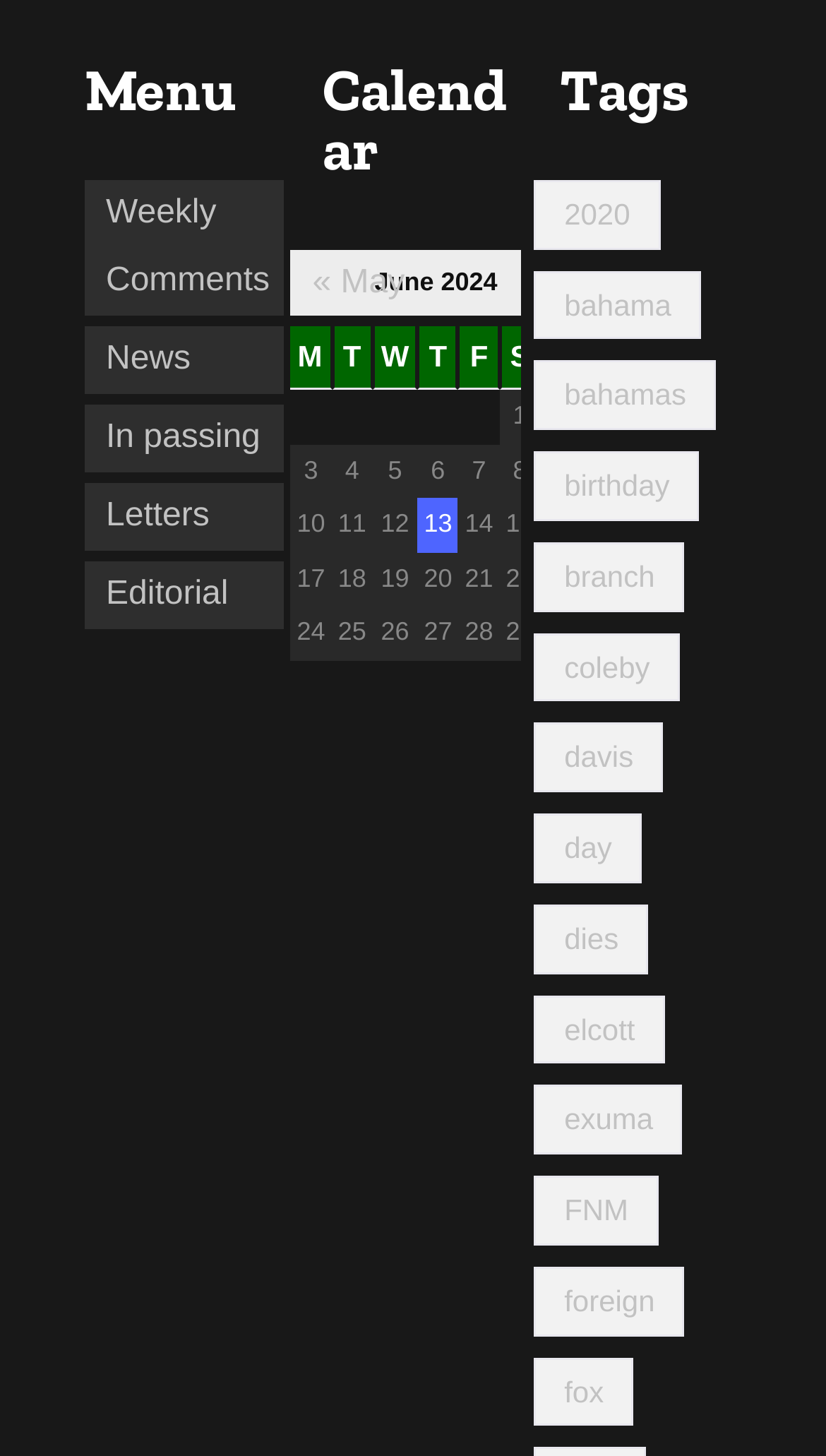Please identify the bounding box coordinates for the region that you need to click to follow this instruction: "View '2020' tag".

[0.647, 0.123, 0.799, 0.171]